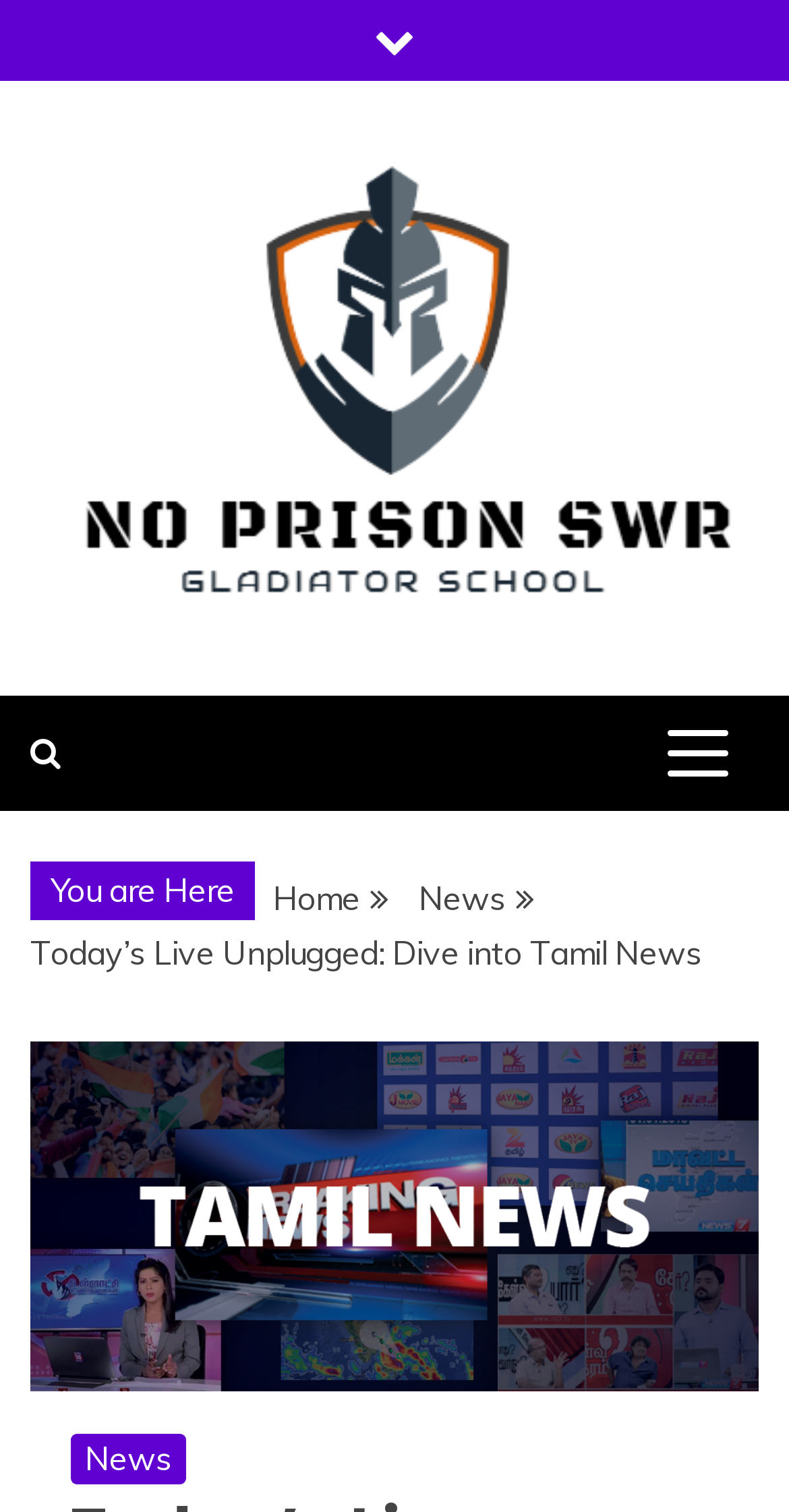Give the bounding box coordinates for the element described as: "Home".

[0.346, 0.58, 0.456, 0.607]